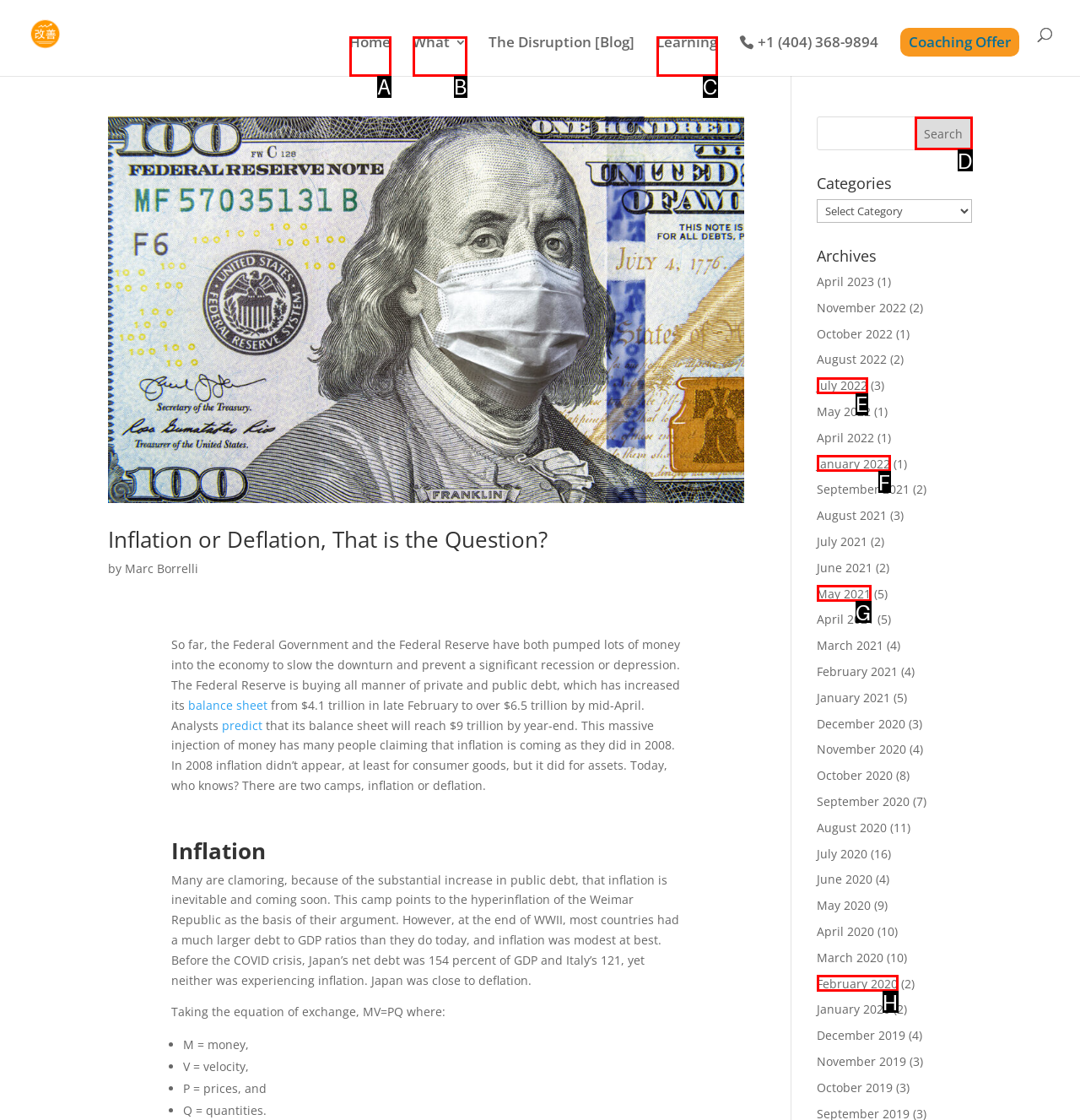To complete the task: learn about Nancy Bélisle-Pescatore, which option should I click? Answer with the appropriate letter from the provided choices.

None